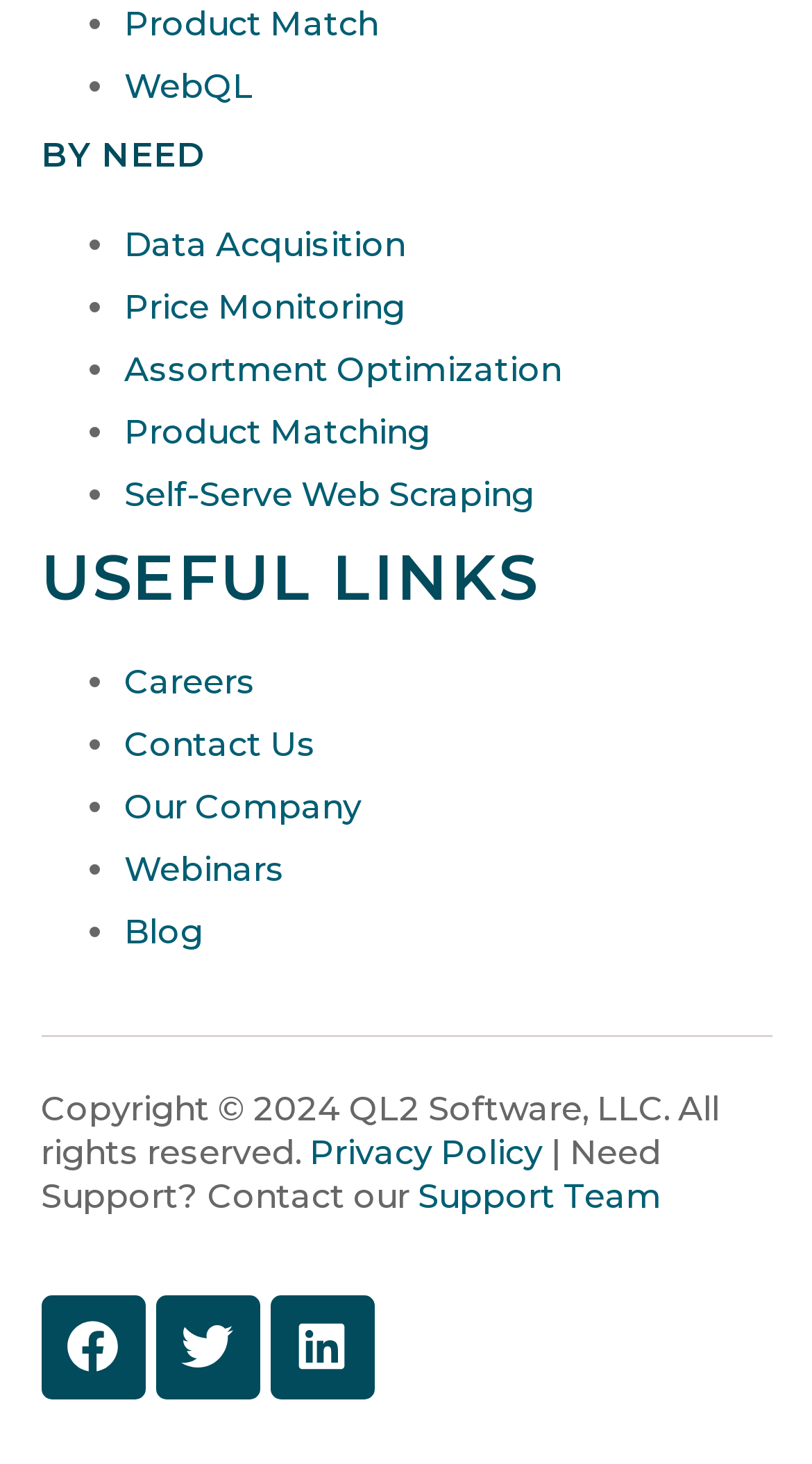Predict the bounding box for the UI component with the following description: "Careers".

[0.153, 0.452, 0.314, 0.479]